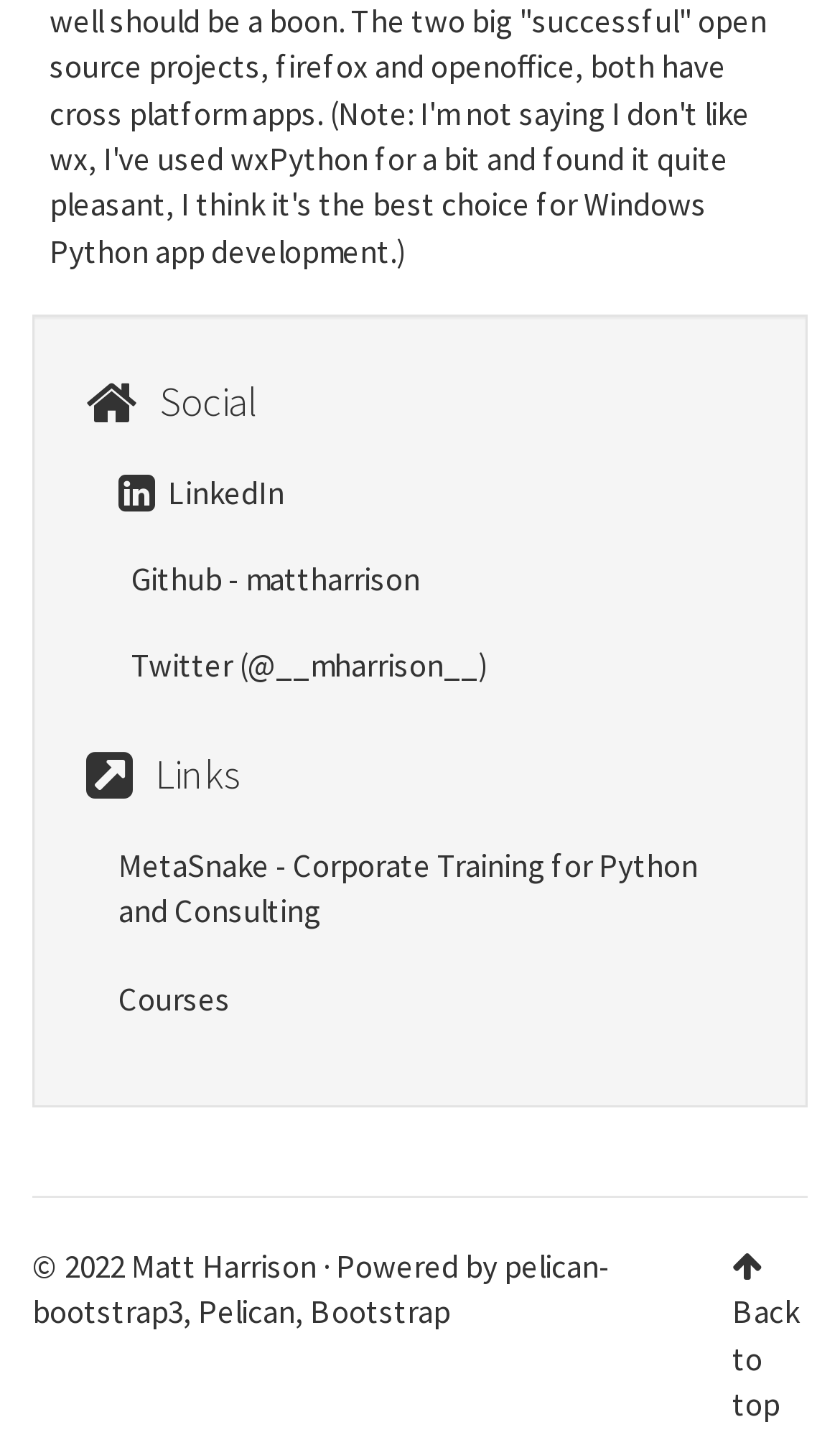Identify the bounding box coordinates for the element that needs to be clicked to fulfill this instruction: "Check courses". Provide the coordinates in the format of four float numbers between 0 and 1: [left, top, right, bottom].

[0.141, 0.674, 0.274, 0.702]